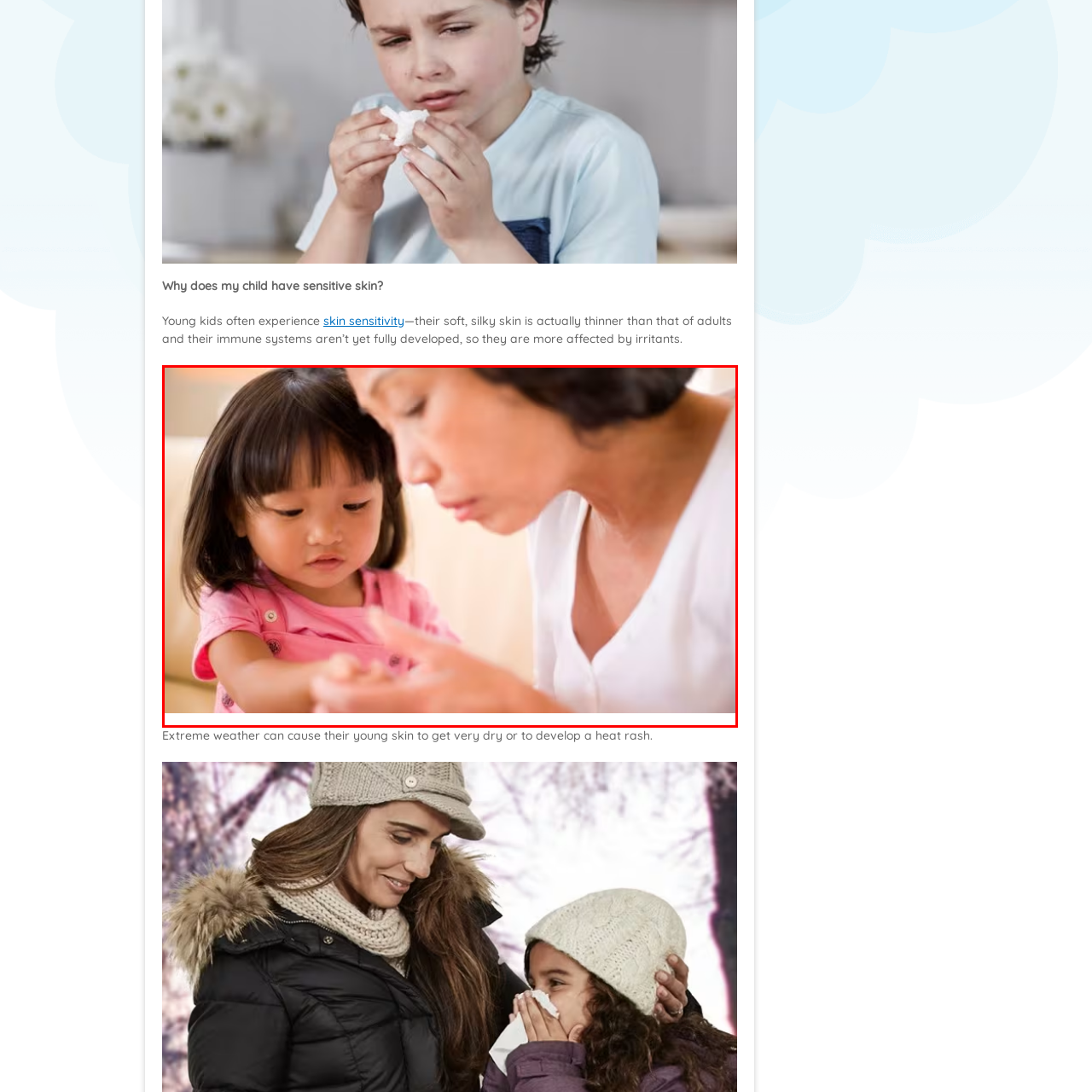What is the mother's expression?
Observe the image inside the red-bordered box and offer a detailed answer based on the visual details you find.

The caption describes the mother's expression as focused, indicating that she is intently examining her daughter's skin, showcasing her care and attention towards her child's well-being.